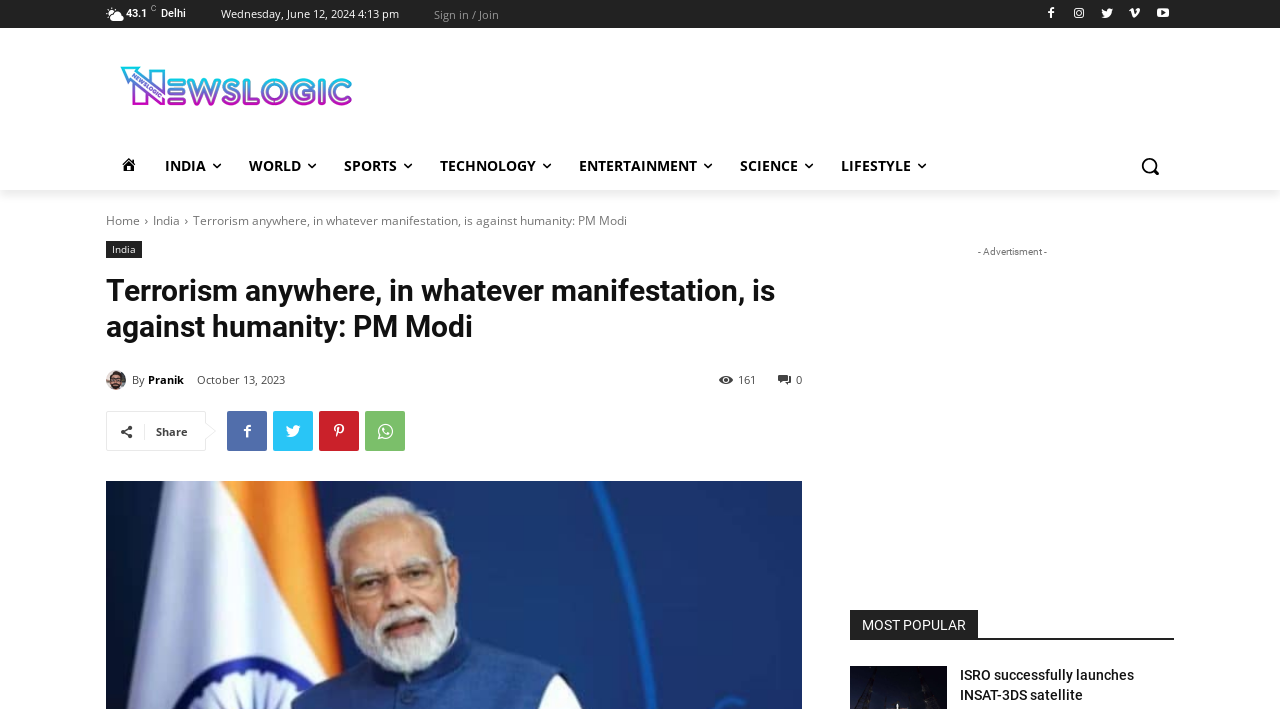Locate the bounding box coordinates of the clickable part needed for the task: "Go to the HOME page".

[0.083, 0.2, 0.118, 0.268]